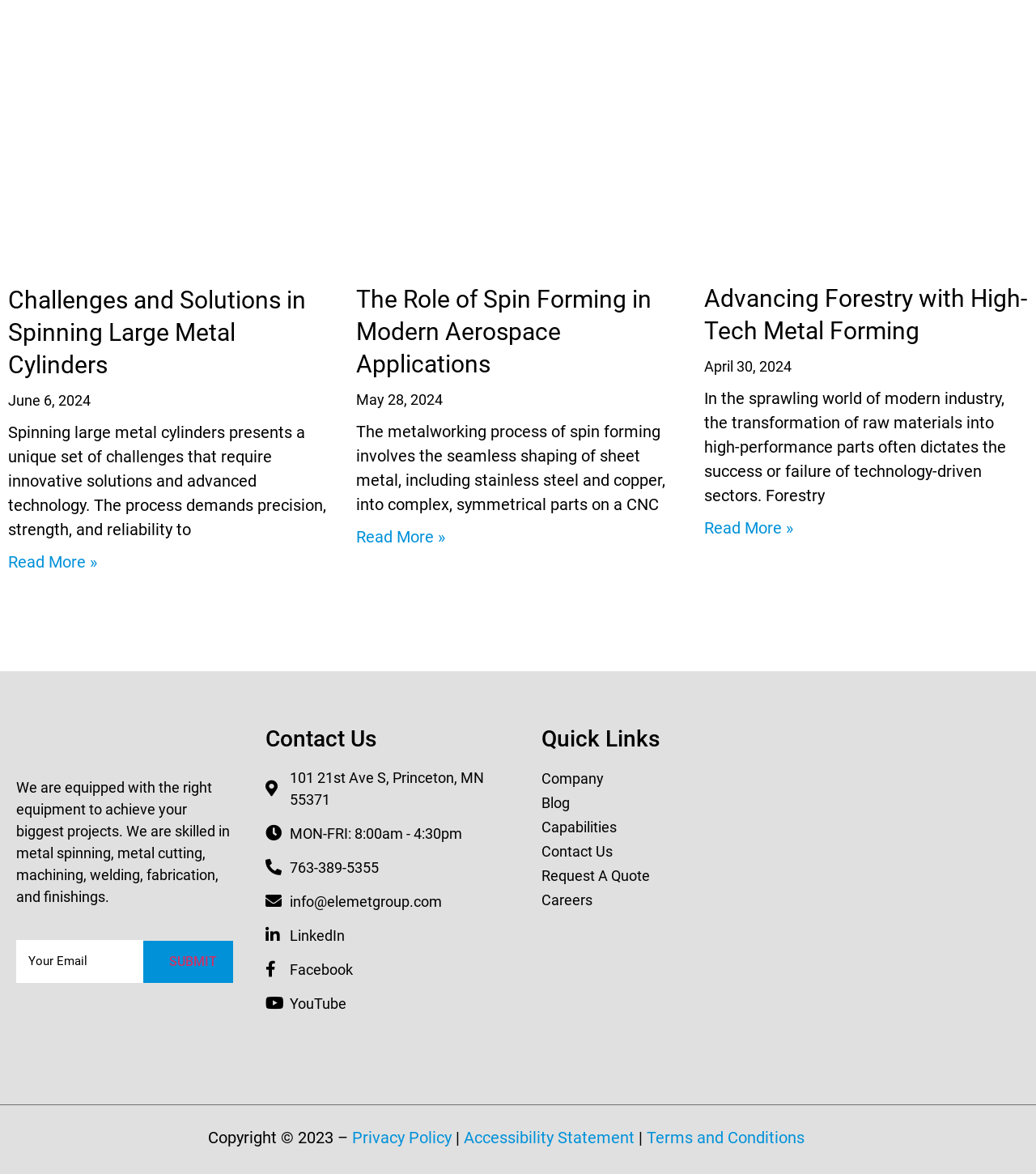Provide your answer in a single word or phrase: 
What is the topic of the first article?

Challenges and Solutions in Spinning Large Metal Cylinders